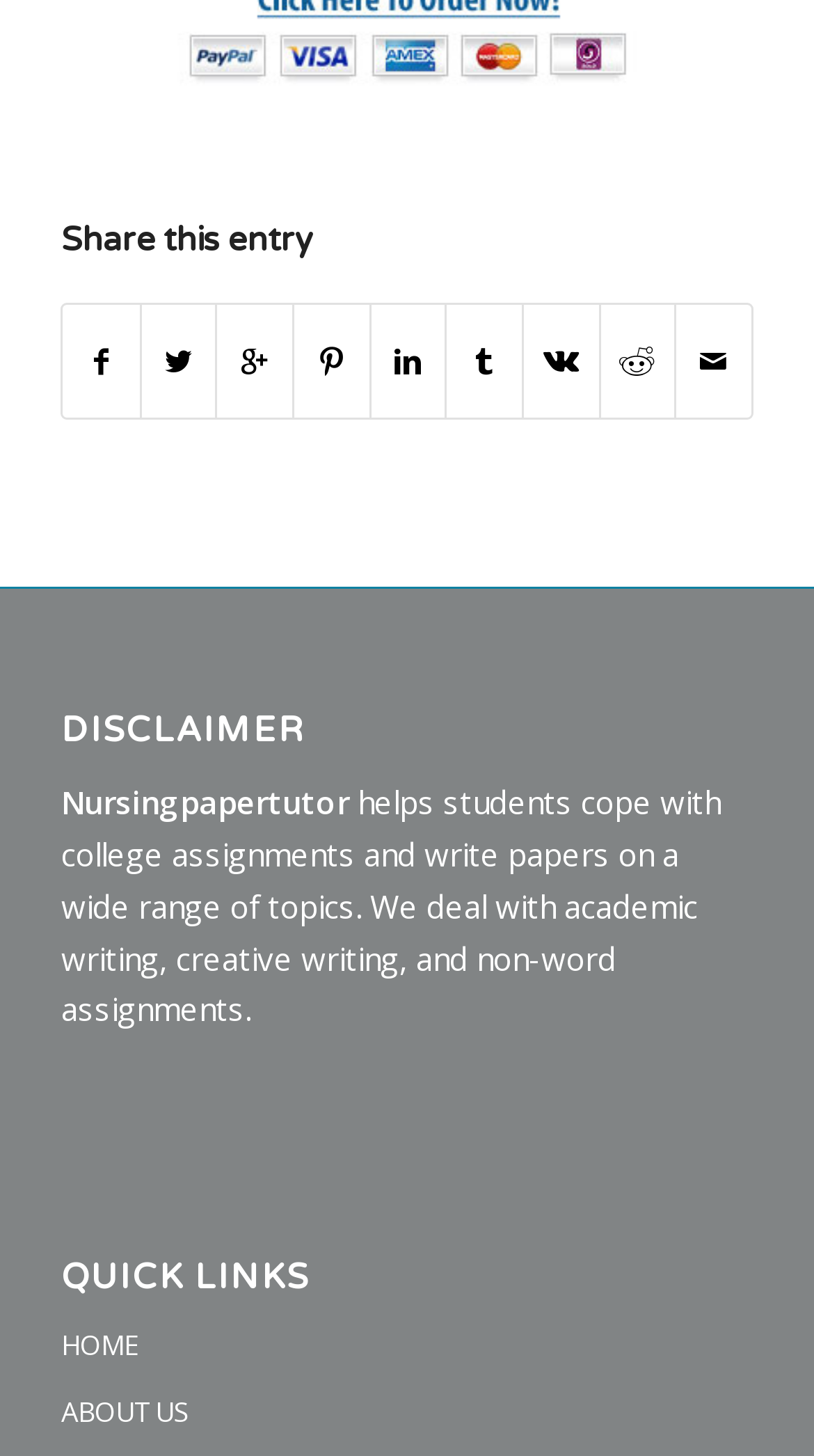How many social media links are there?
Refer to the image and provide a one-word or short phrase answer.

7